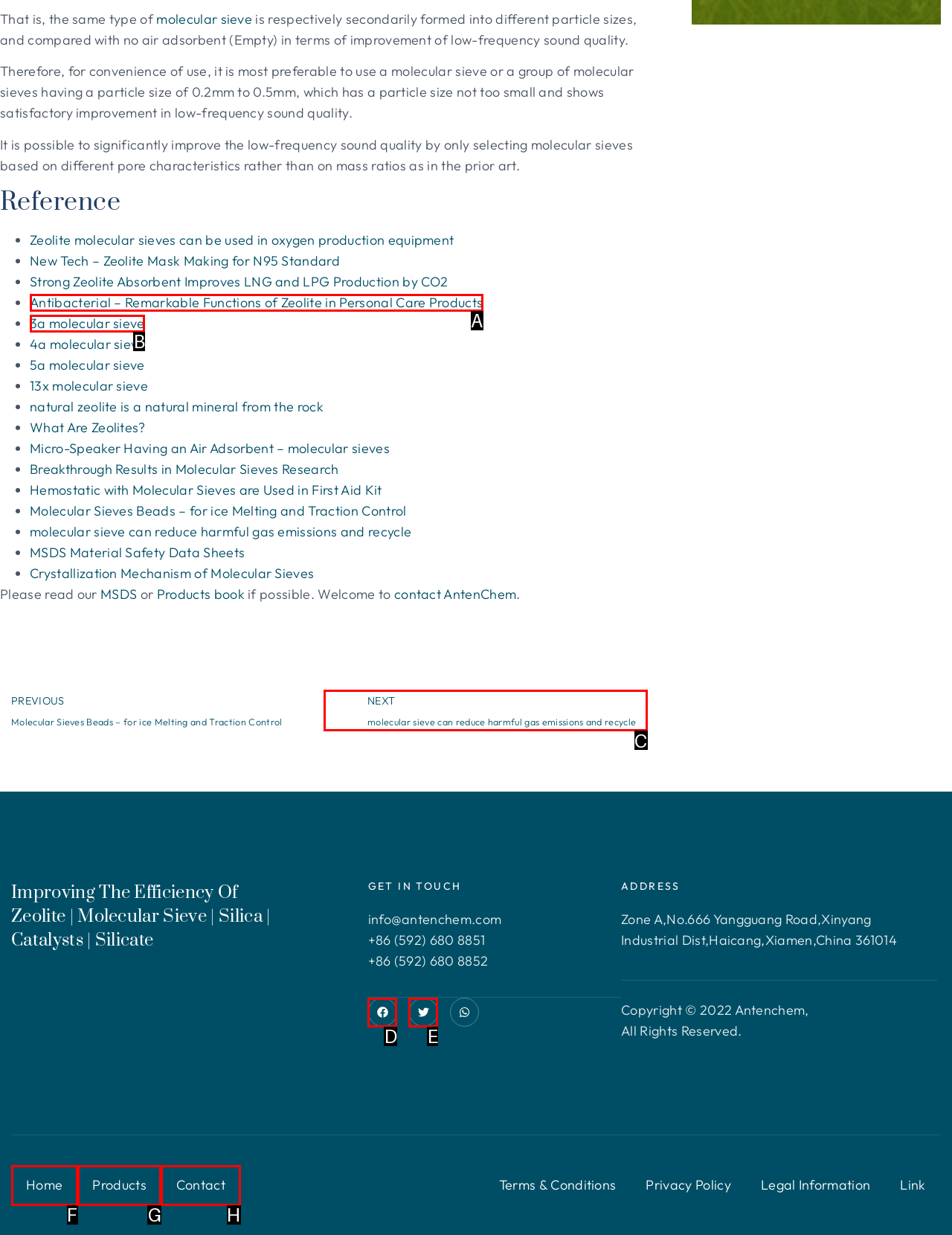From the given choices, which option should you click to complete this task: go to the next page? Answer with the letter of the correct option.

C